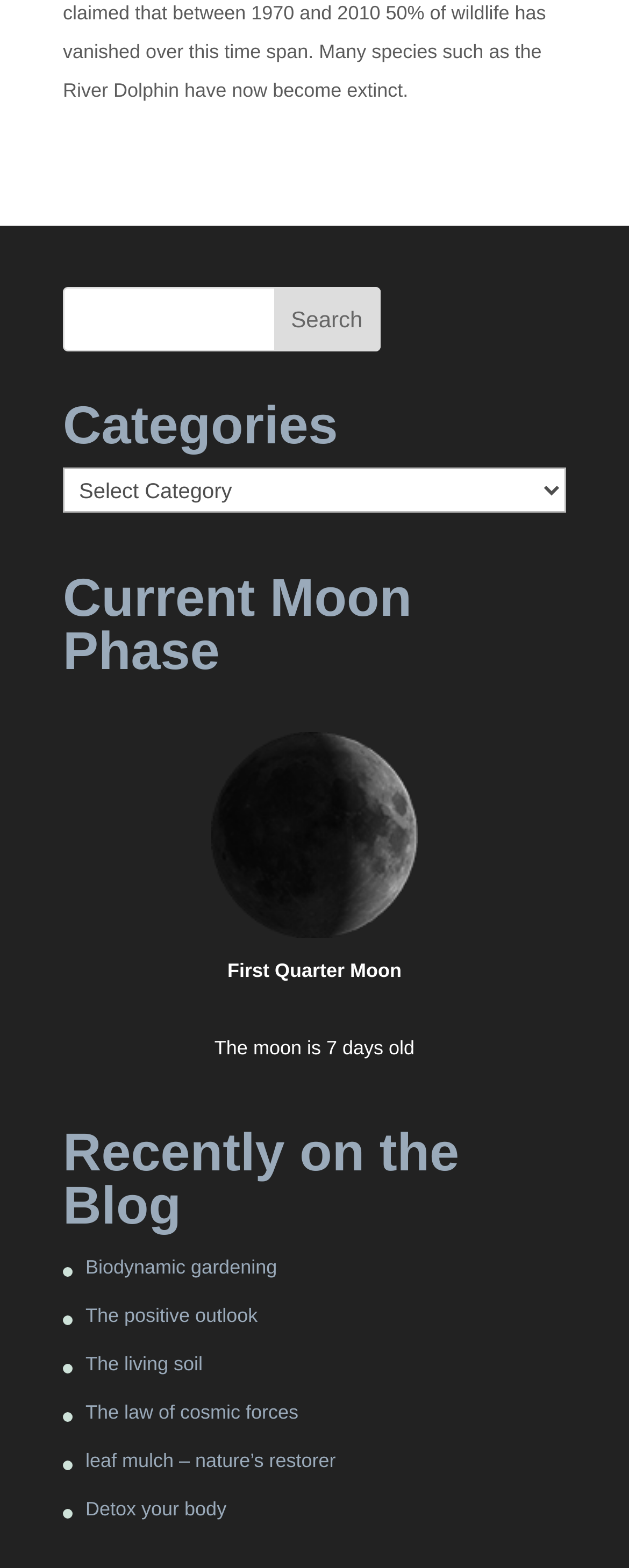Bounding box coordinates are given in the format (top-left x, top-left y, bottom-right x, bottom-right y). All values should be floating point numbers between 0 and 1. Provide the bounding box coordinate for the UI element described as: The positive outlook

[0.136, 0.832, 0.41, 0.846]